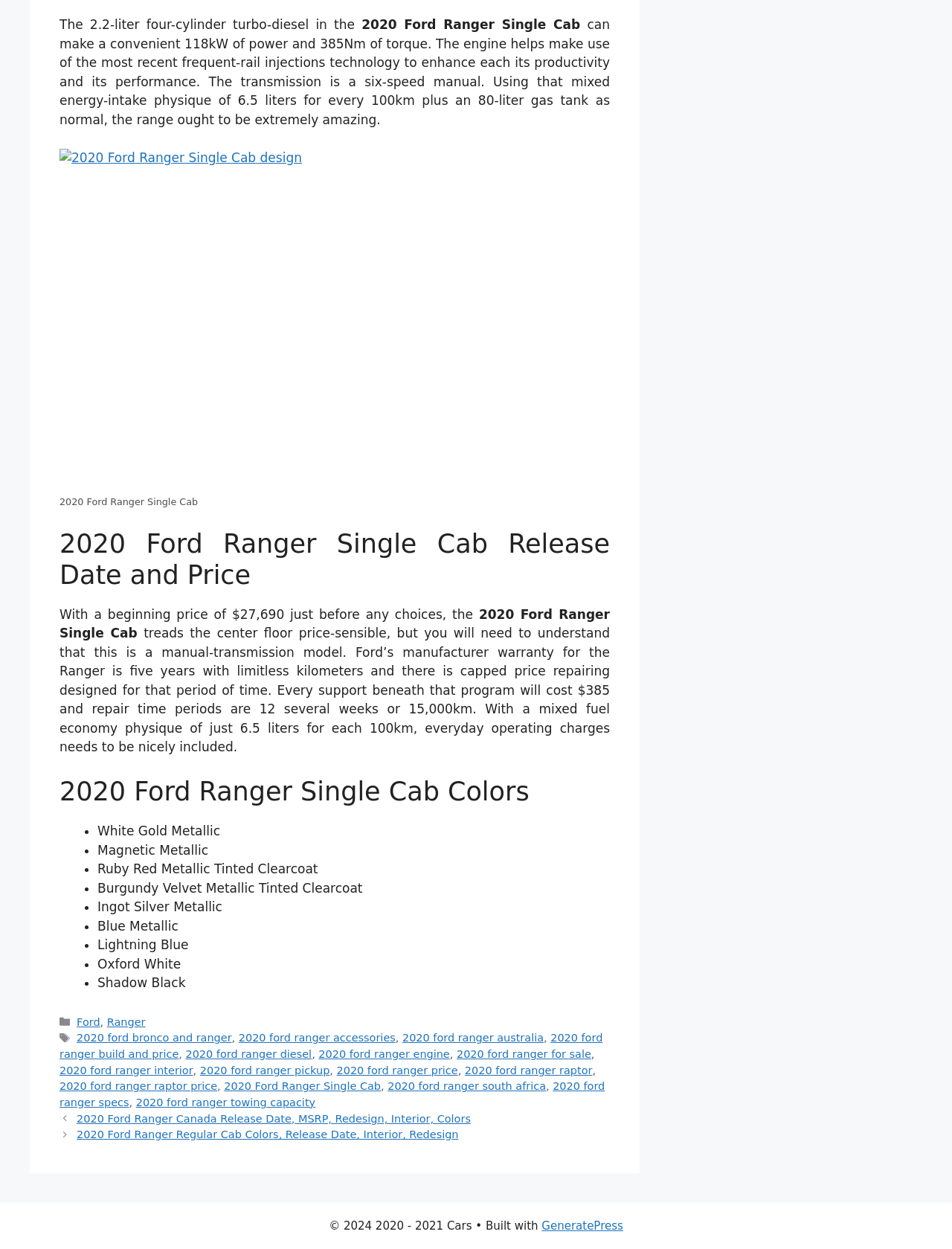Based on the image, provide a detailed response to the question:
What is the fuel economy of the 2020 Ford Ranger Single Cab?

The answer can be found in the section '2020 Ford Ranger Single Cab Release Date and Price', which states 'With a mixed fuel economy figure of just 6.5 liters for each 100km...'